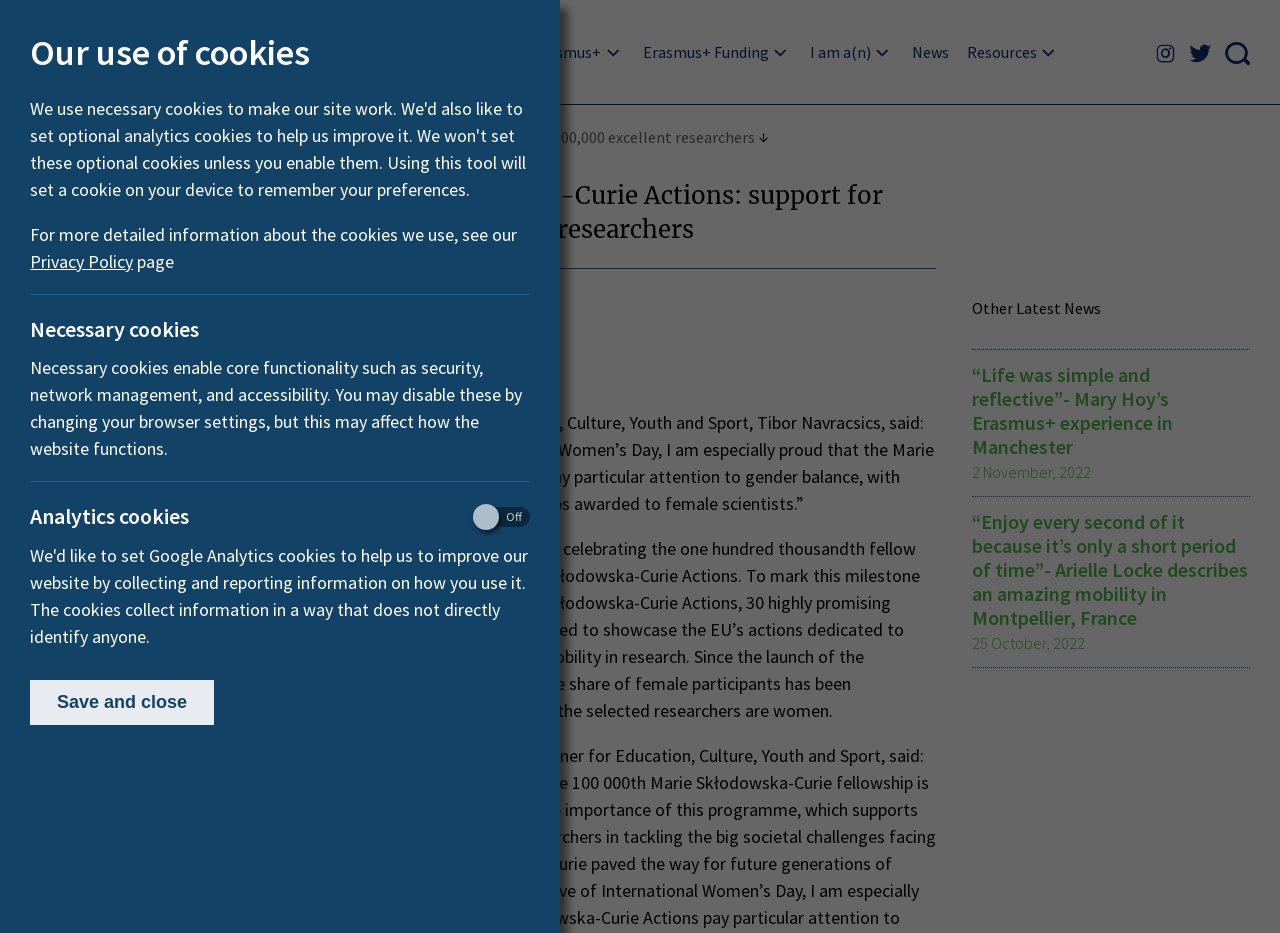Please specify the bounding box coordinates of the region to click in order to perform the following instruction: "View other latest news".

[0.759, 0.303, 0.977, 0.357]